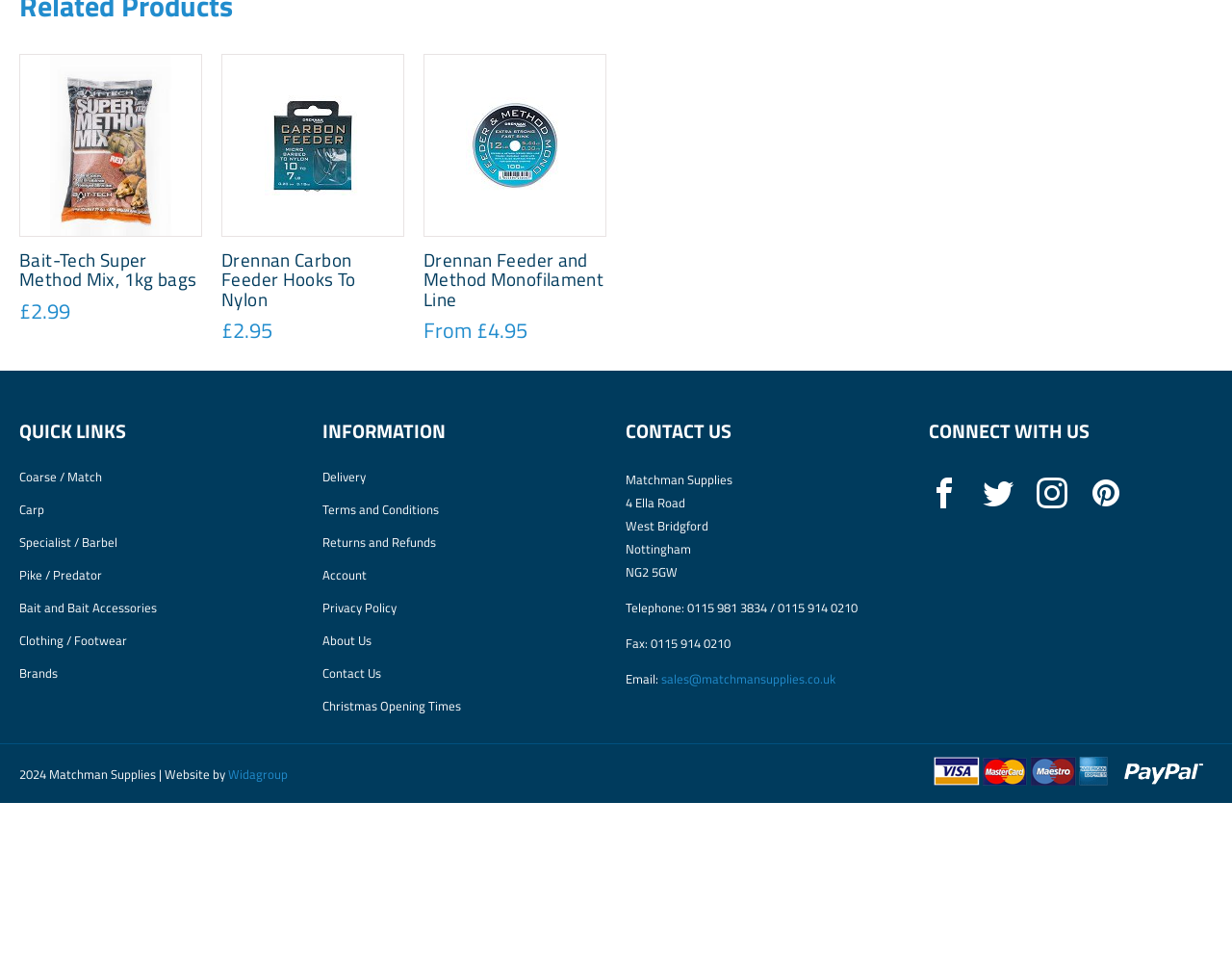Provide a one-word or short-phrase answer to the question:
How can I contact Matchman Supplies?

Phone, Fax, Email